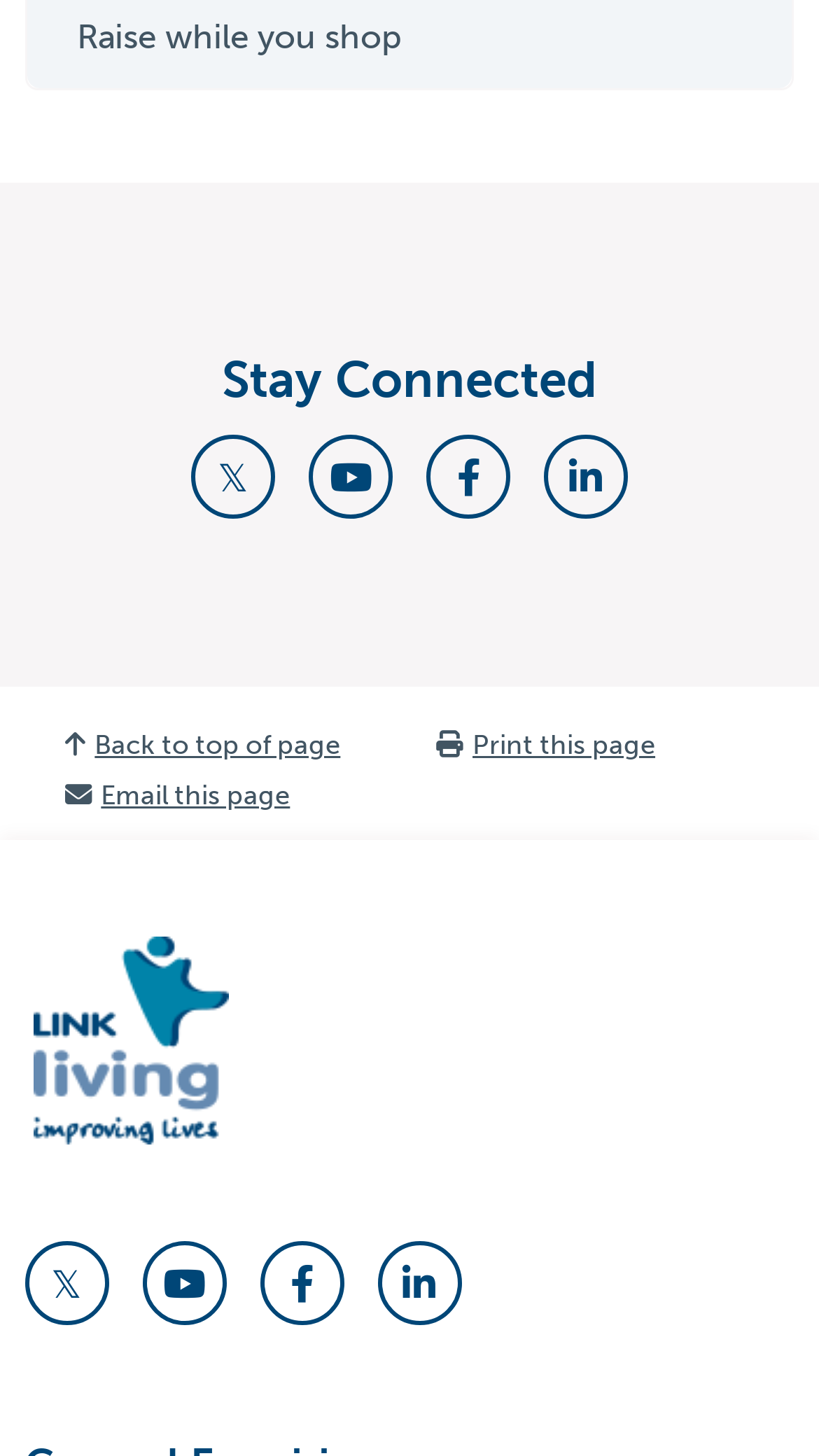What is the purpose of the link with the icon ''?
Please provide a single word or phrase as your answer based on the screenshot.

Email this page